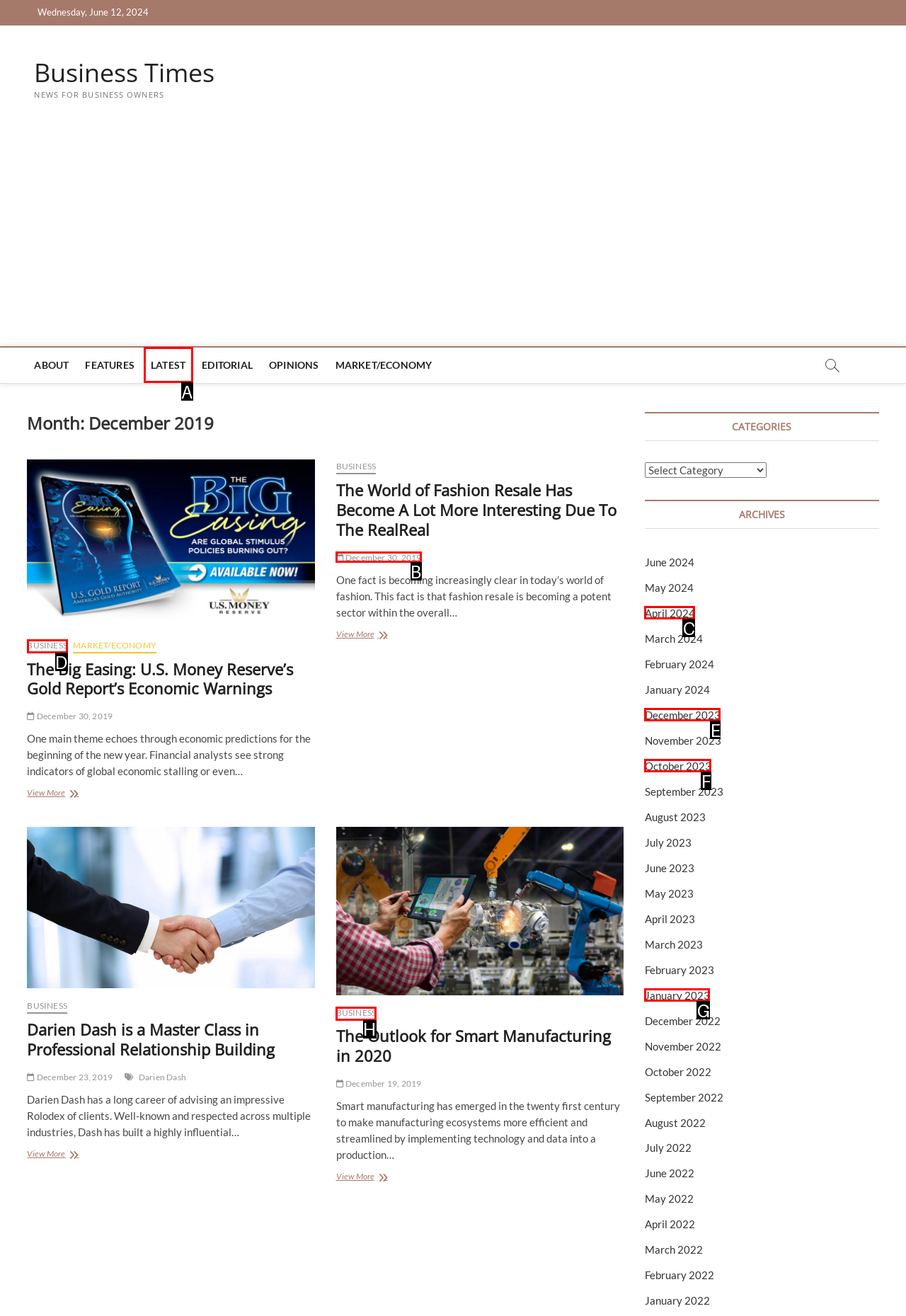Identify the correct UI element to click for the following task: Click on the 'December 2019' archive Choose the option's letter based on the given choices.

E